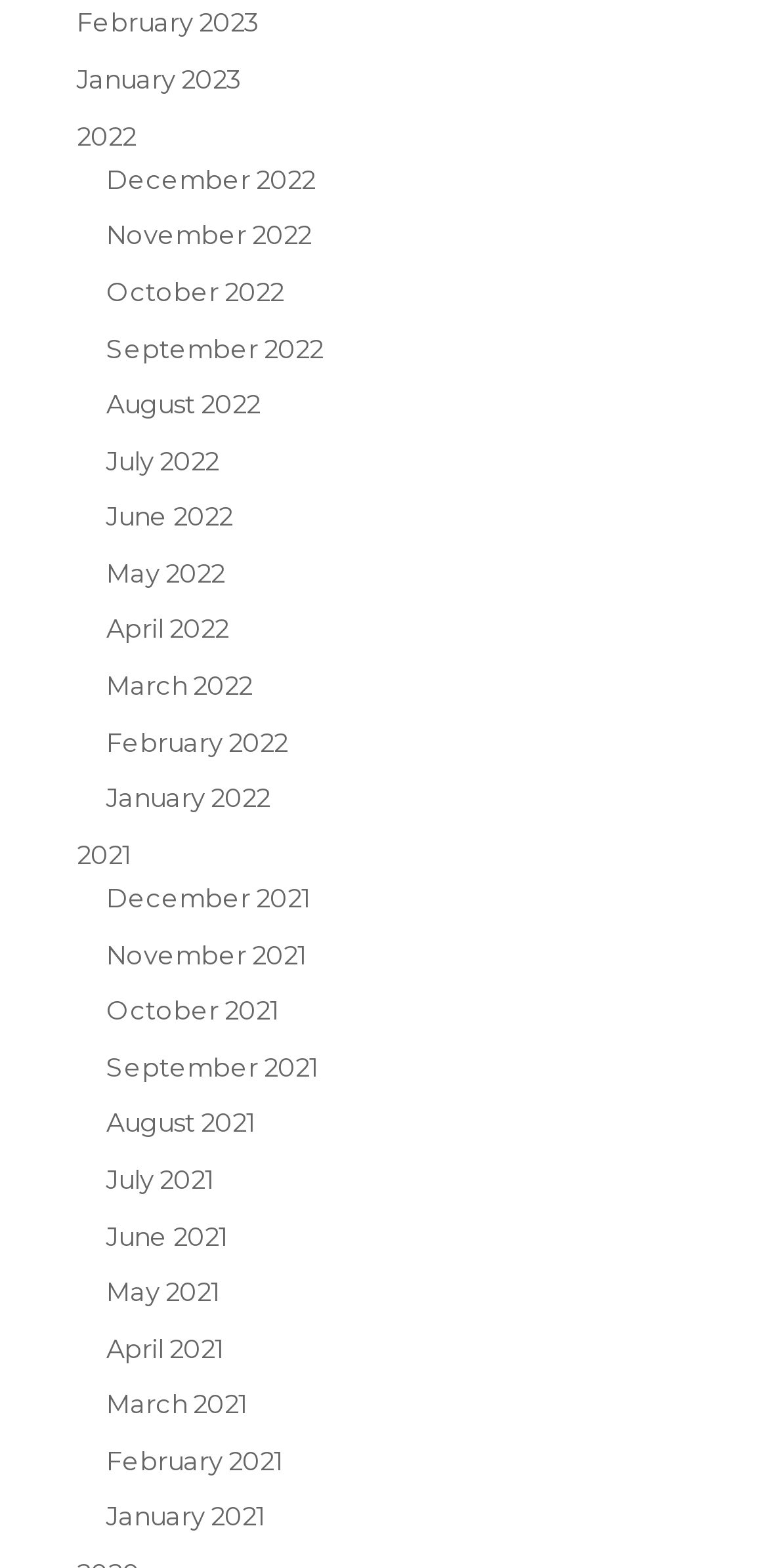Could you please study the image and provide a detailed answer to the question:
What is the latest month listed for 2022?

By examining the links related to 2022, I can see that the latest month listed is 'December 2022', which is indicated by the link at the top of the list for 2022.